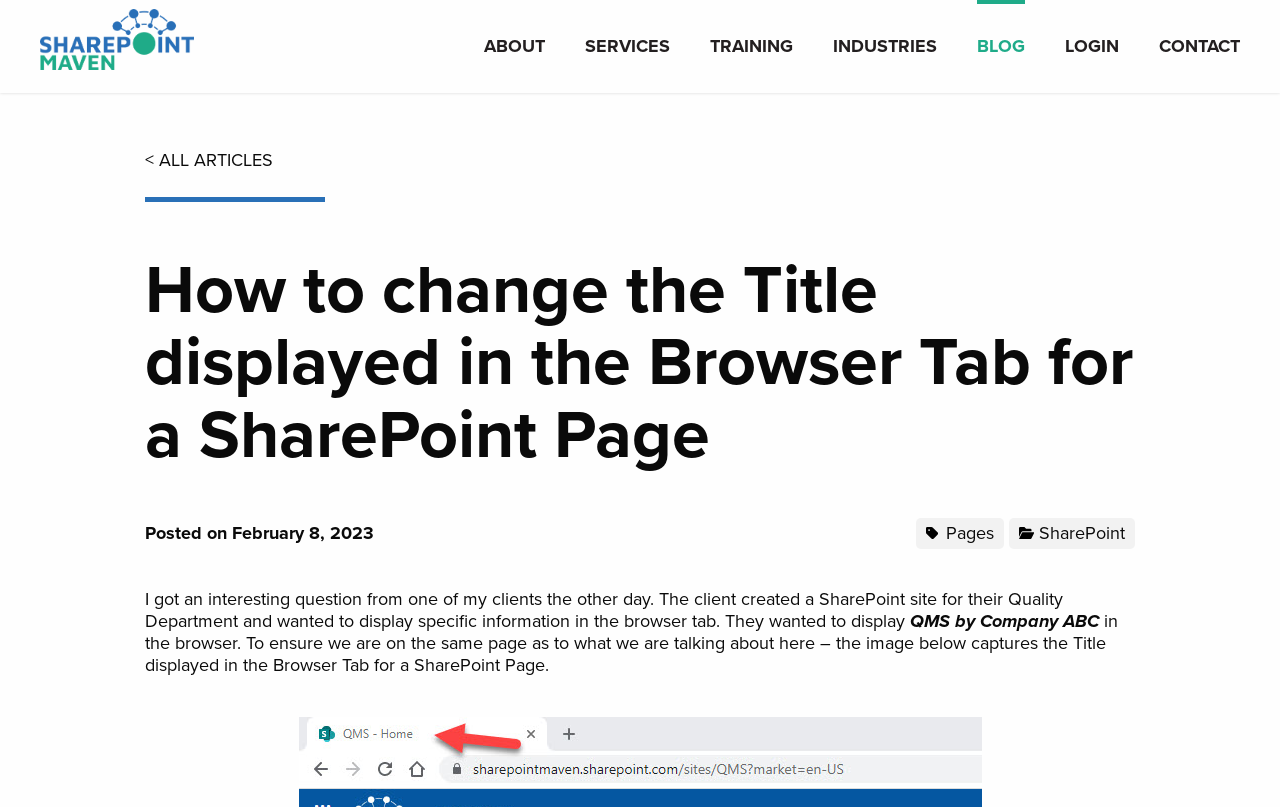What is the purpose of the image below the text?
Kindly answer the question with as much detail as you can.

The image below the text is used to capture the Title displayed in the Browser Tab for a SharePoint Page, as mentioned in the static text 'the image below captures the Title displayed in the Browser Tab for a SharePoint Page.'